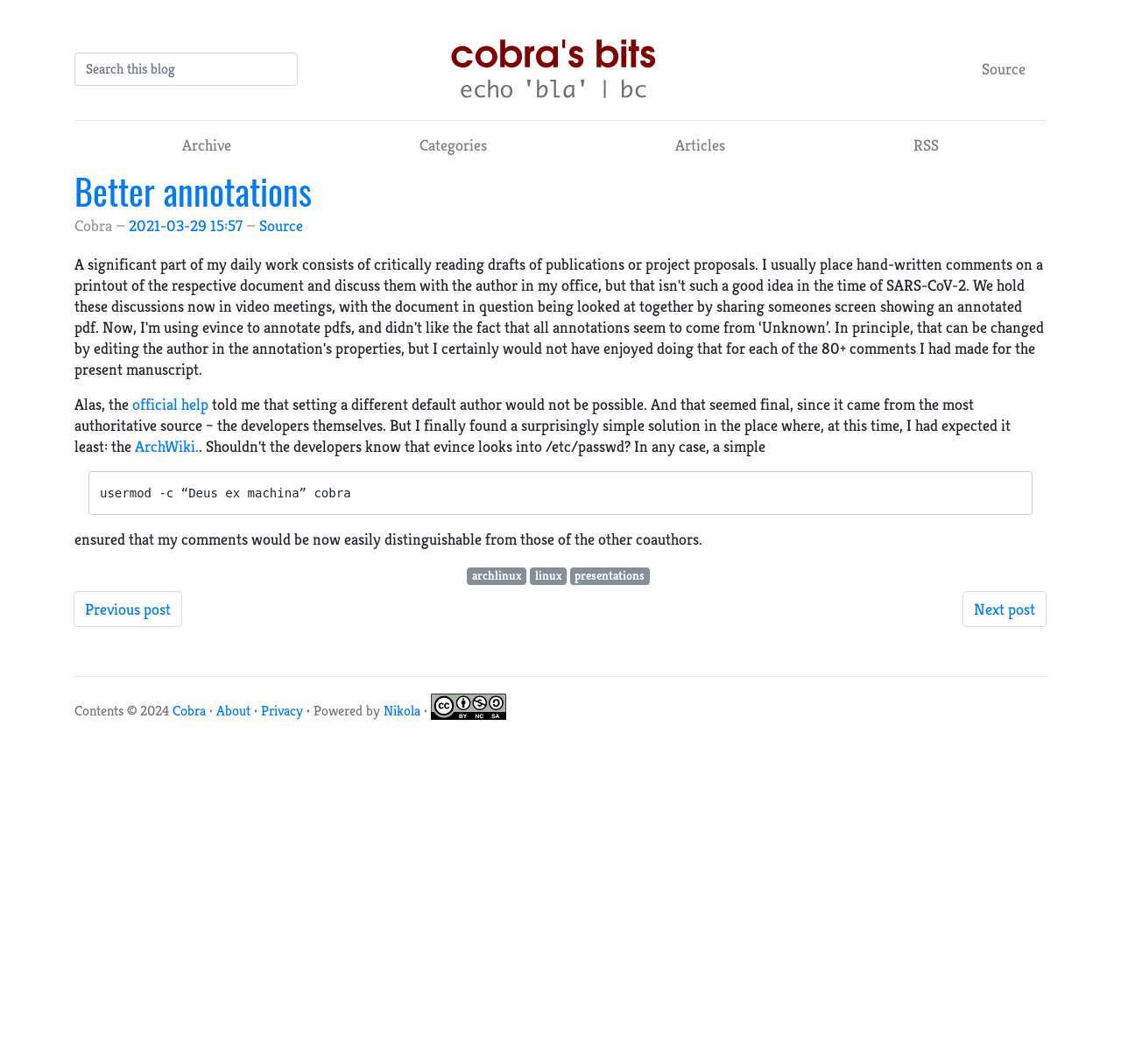What is the author of the article?
Please answer the question as detailed as possible.

The author of the article can be found in the header section of the article, where it says 'Cobra' in a static text format.